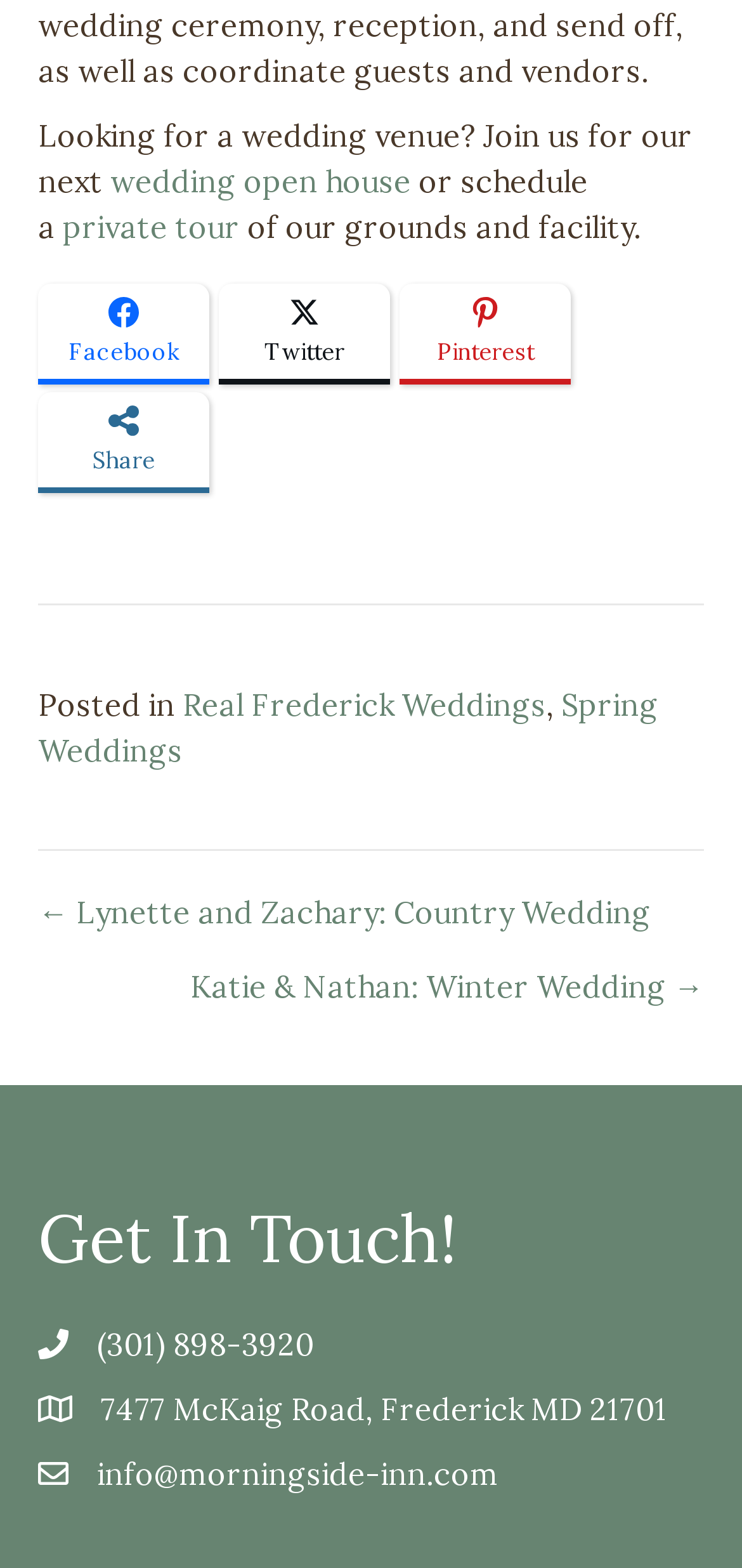Show the bounding box coordinates of the region that should be clicked to follow the instruction: "Read about Lynette and Zachary: Country Wedding."

[0.051, 0.568, 0.877, 0.597]